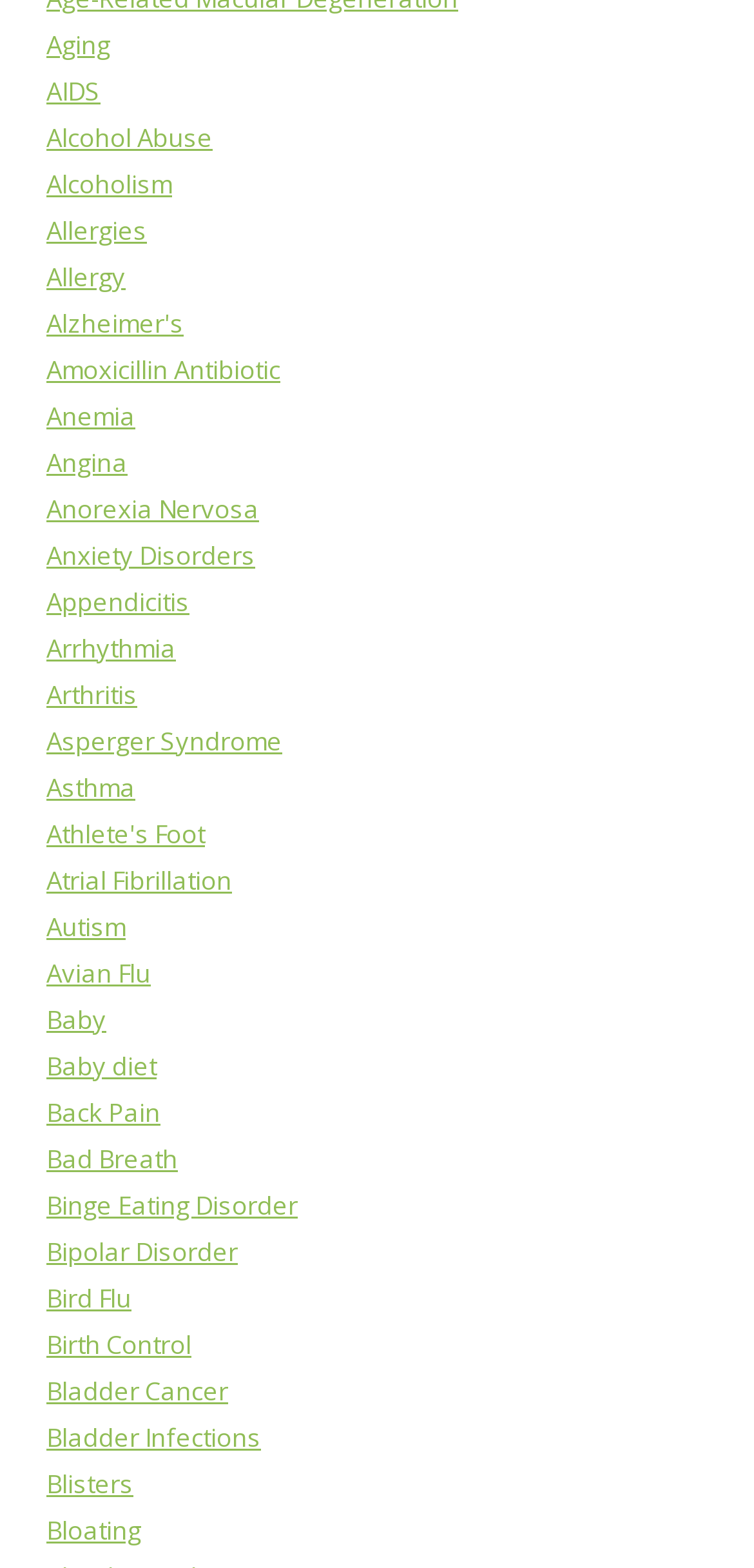What is the health topic listed below 'Alzheimer's'?
From the image, respond using a single word or phrase.

Amoxicillin Antibiotic